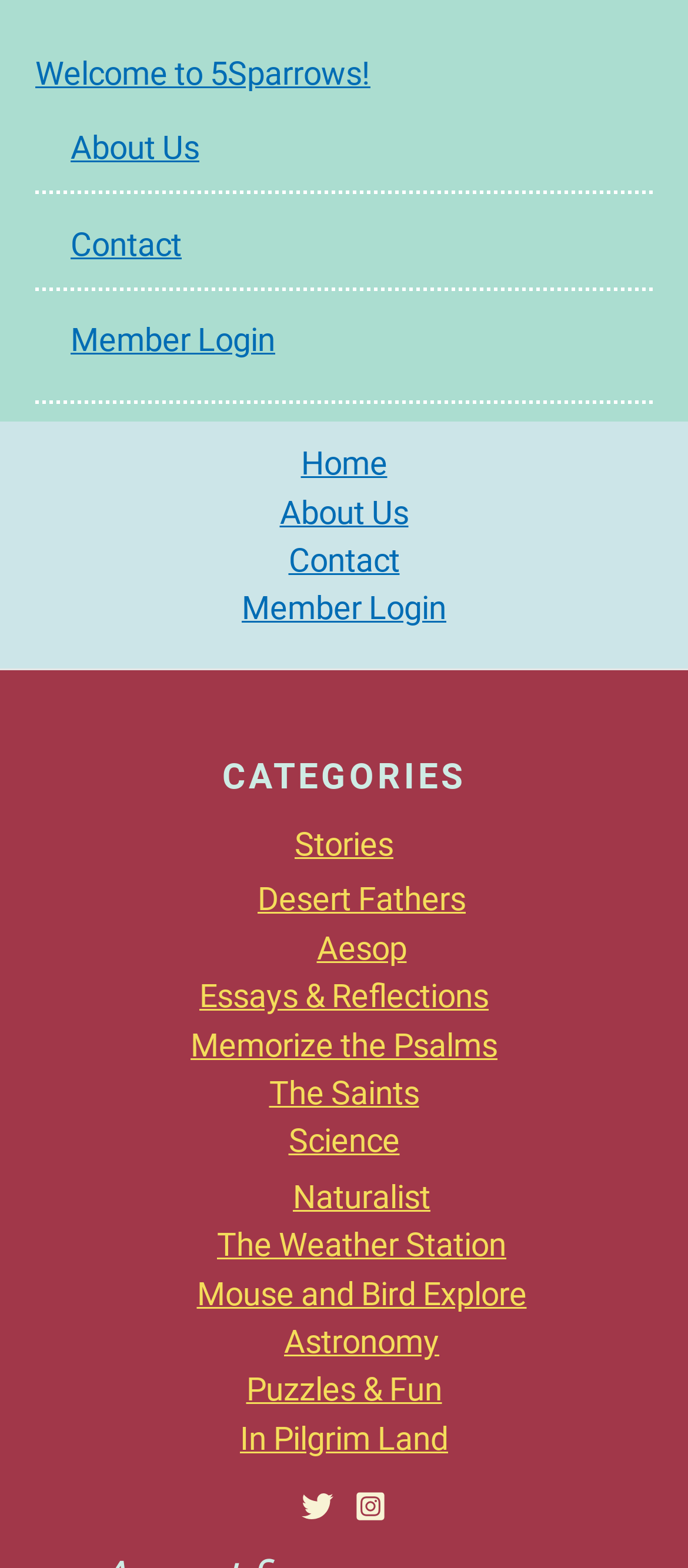Specify the bounding box coordinates of the area that needs to be clicked to achieve the following instruction: "Learn more about 'Government response to Christchurch earthquake 2011'".

None